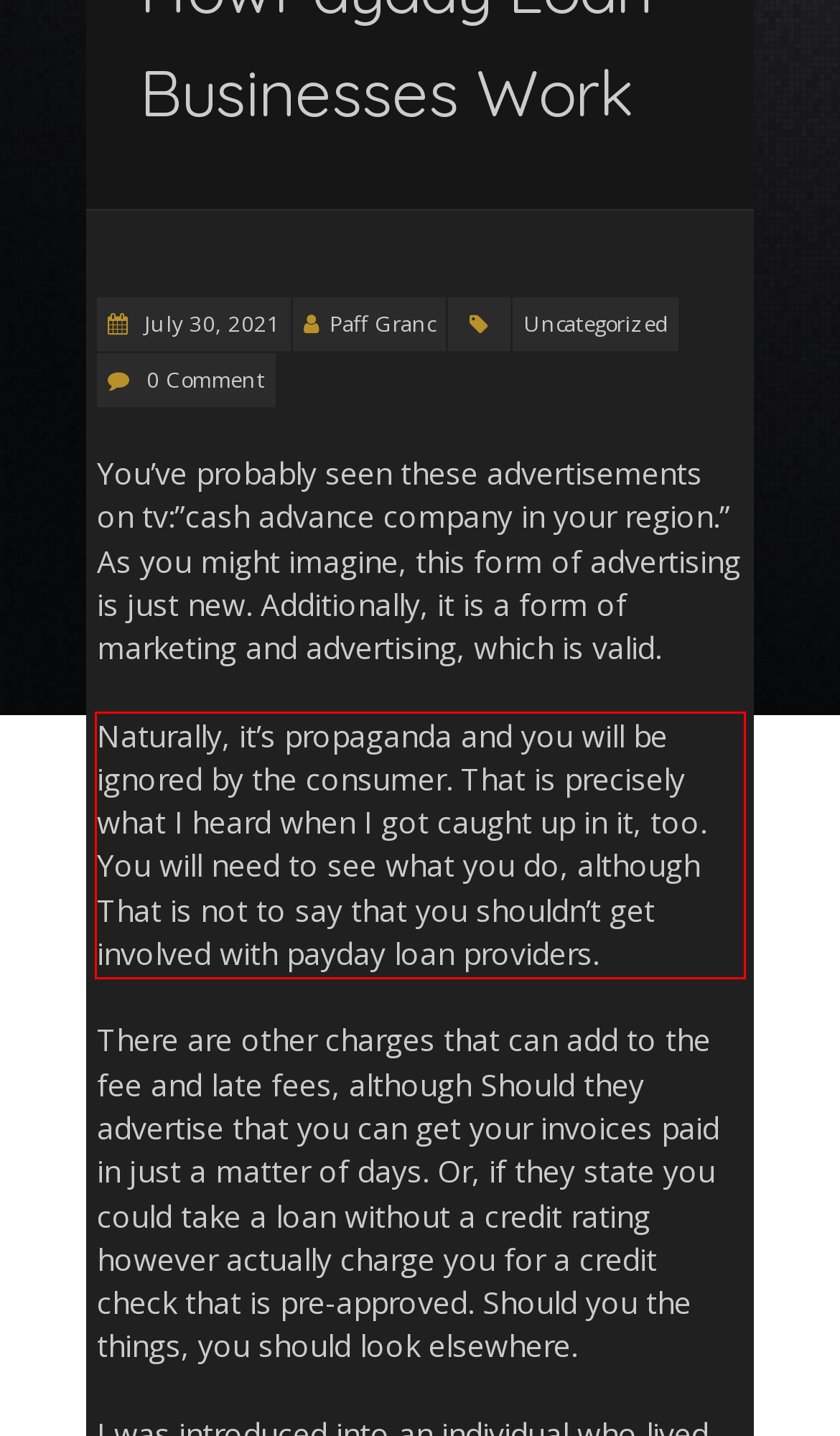Please analyze the provided webpage screenshot and perform OCR to extract the text content from the red rectangle bounding box.

Naturally, it’s propaganda and you will be ignored by the consumer. That is precisely what I heard when I got caught up in it, too. You will need to see what you do, although That is not to say that you shouldn’t get involved with payday loan providers.